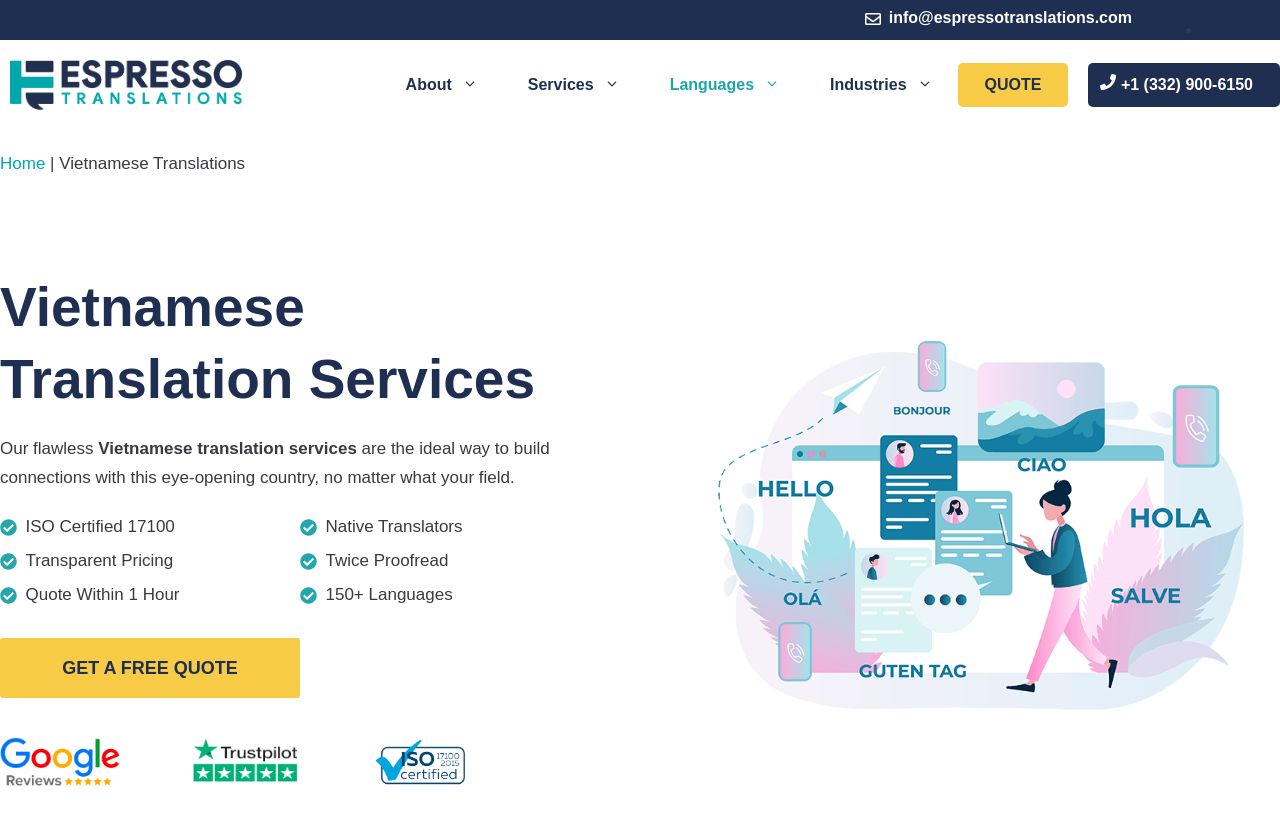Based on the element description, predict the bounding box coordinates (top-left x, top-left y, bottom-right x, bottom-right y) for the UI element in the screenshot: About

[0.297, 0.061, 0.393, 0.145]